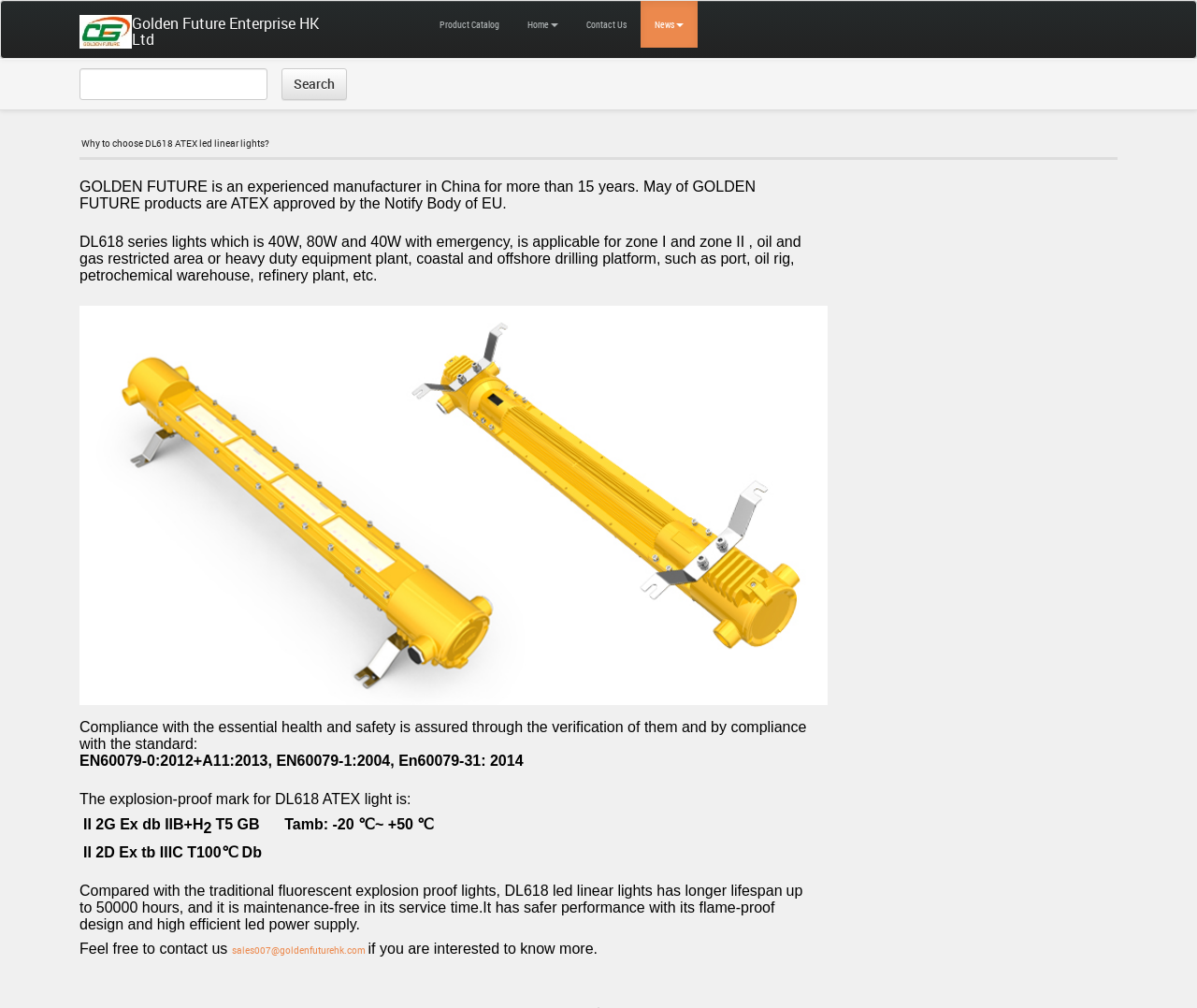What is the lifespan of DL618 led linear lights?
Answer the question in a detailed and comprehensive manner.

The webpage states that compared to traditional fluorescent explosion proof lights, DL618 led linear lights have a longer lifespan of up to 50000 hours, and it is maintenance-free in its service time.